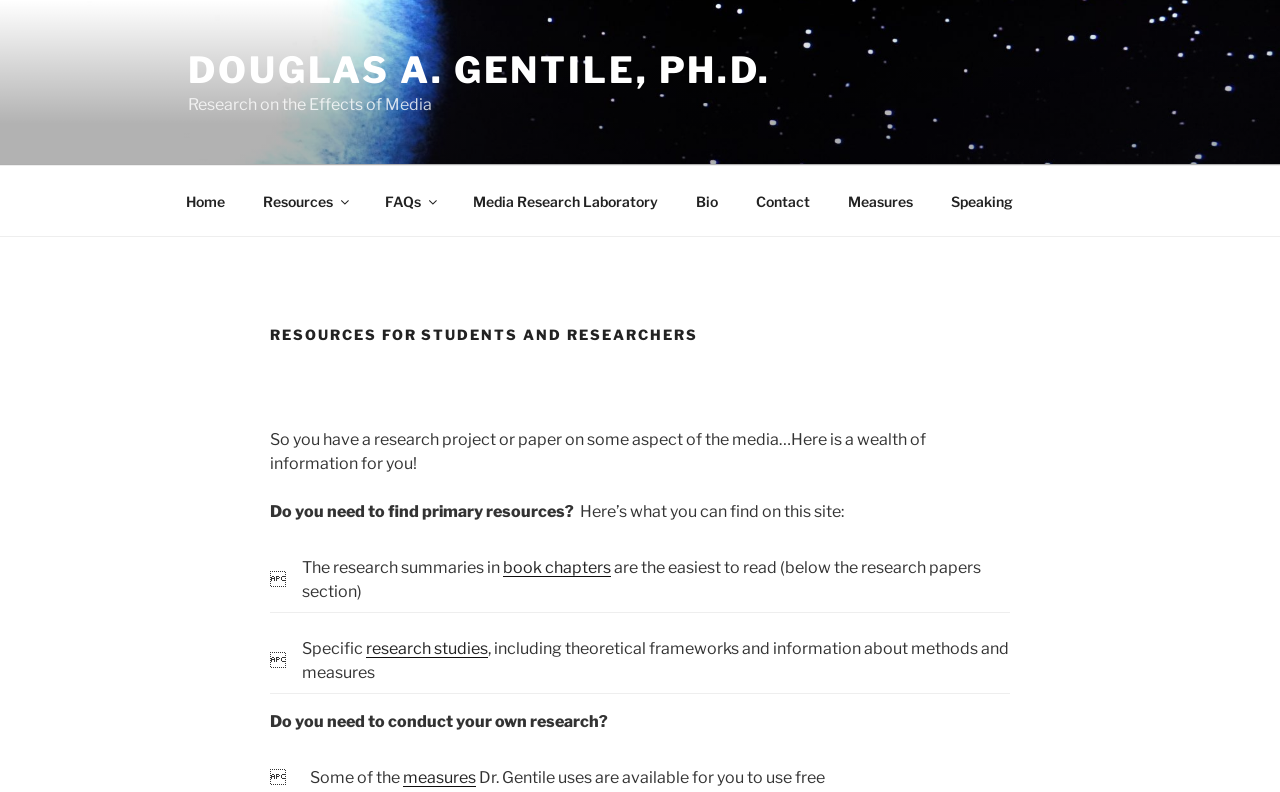Utilize the details in the image to give a detailed response to the question: What is the purpose of the 'Measures' link?

The purpose of the 'Measures' link can be inferred from the static text 'Do you need to conduct your own research?' which is followed by a link to 'Measures', suggesting that the 'Measures' link is related to conducting one's own research.